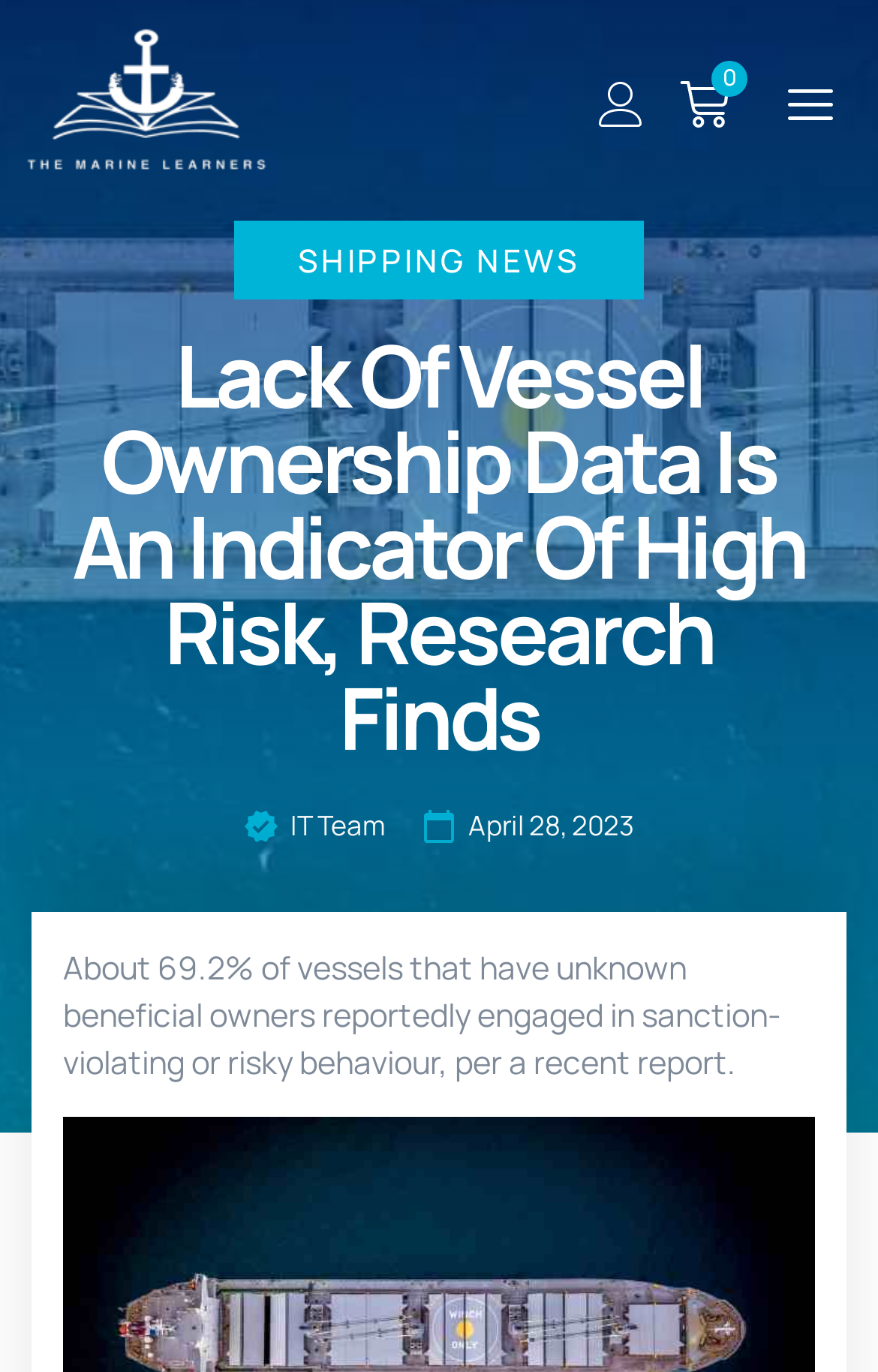Provide an in-depth description of the elements and layout of the webpage.

The webpage is focused on a news article titled "Lack Of Vessel Ownership Data Is An Indicator Of High Risk, Research Finds" from The Marine Learners. At the top left corner, there is a logo of The Marine Learners, a white logo on a dark background. 

To the right of the logo, there are three links in a row, with the first one being empty, the second one showing "0 Cart", and the third one also being empty. 

Below the logo and the links, there is a heading "SHIPPING NEWS" with a link to the same text. 

The main article title "Lack Of Vessel Ownership Data Is An Indicator Of High Risk, Research Finds" is placed below the "SHIPPING NEWS" heading, spanning almost the entire width of the page. 

Under the article title, there are two links, "IT Team" and "April 28, 2023", placed side by side. 

The main content of the article is a paragraph of text that summarizes the report, stating that about 69.2% of vessels with unknown beneficial owners engaged in sanction-violating or risky behavior, according to a recent report. This text is placed below the article title and the links.